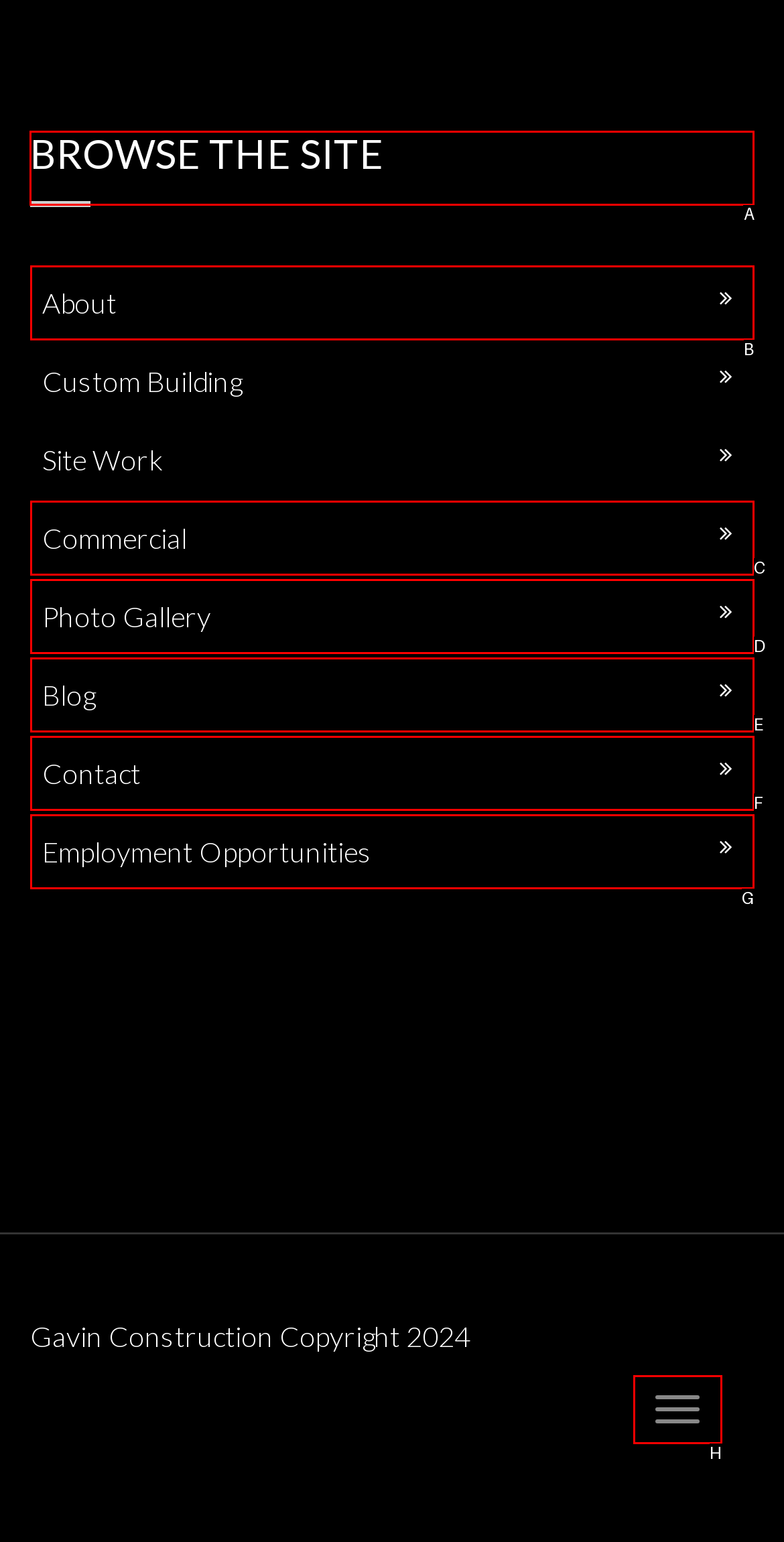Provide the letter of the HTML element that you need to click on to perform the task: Browse the site.
Answer with the letter corresponding to the correct option.

A